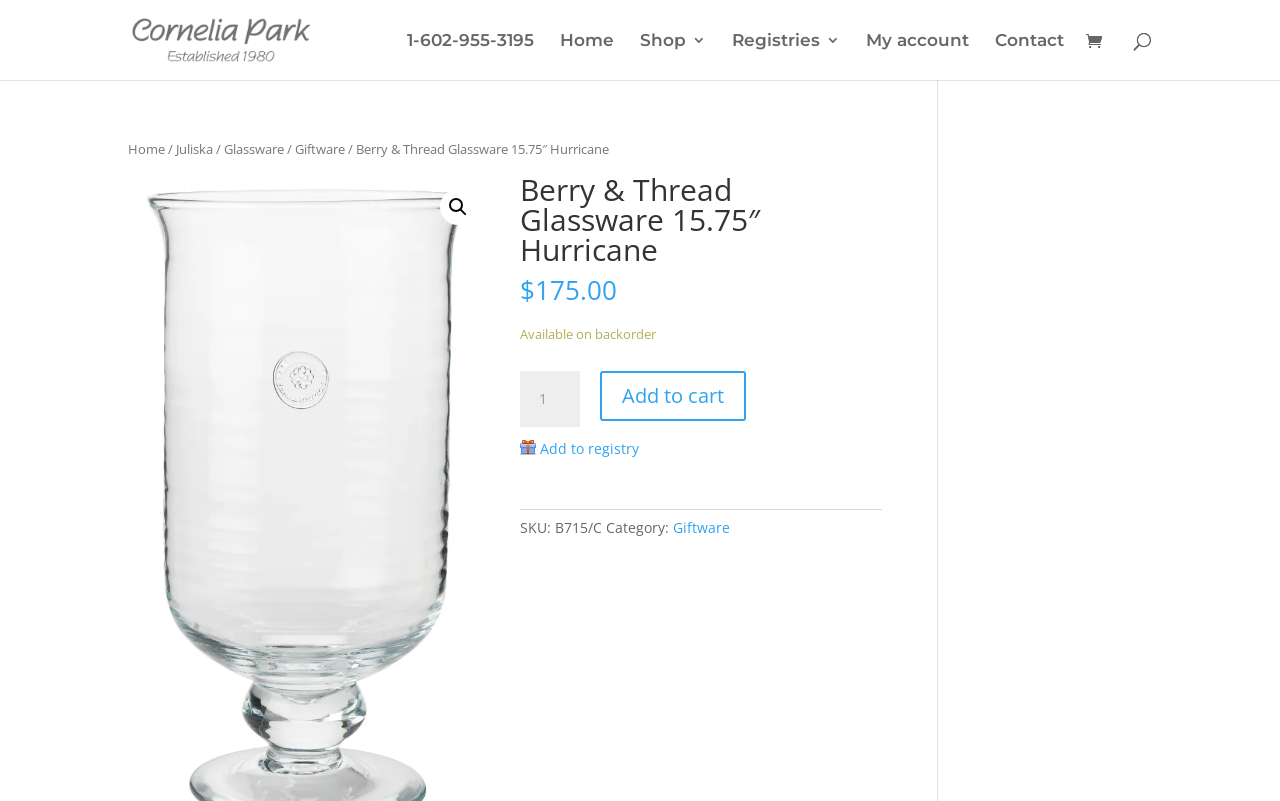What is the category of the product?
Answer with a single word or short phrase according to what you see in the image.

Giftware